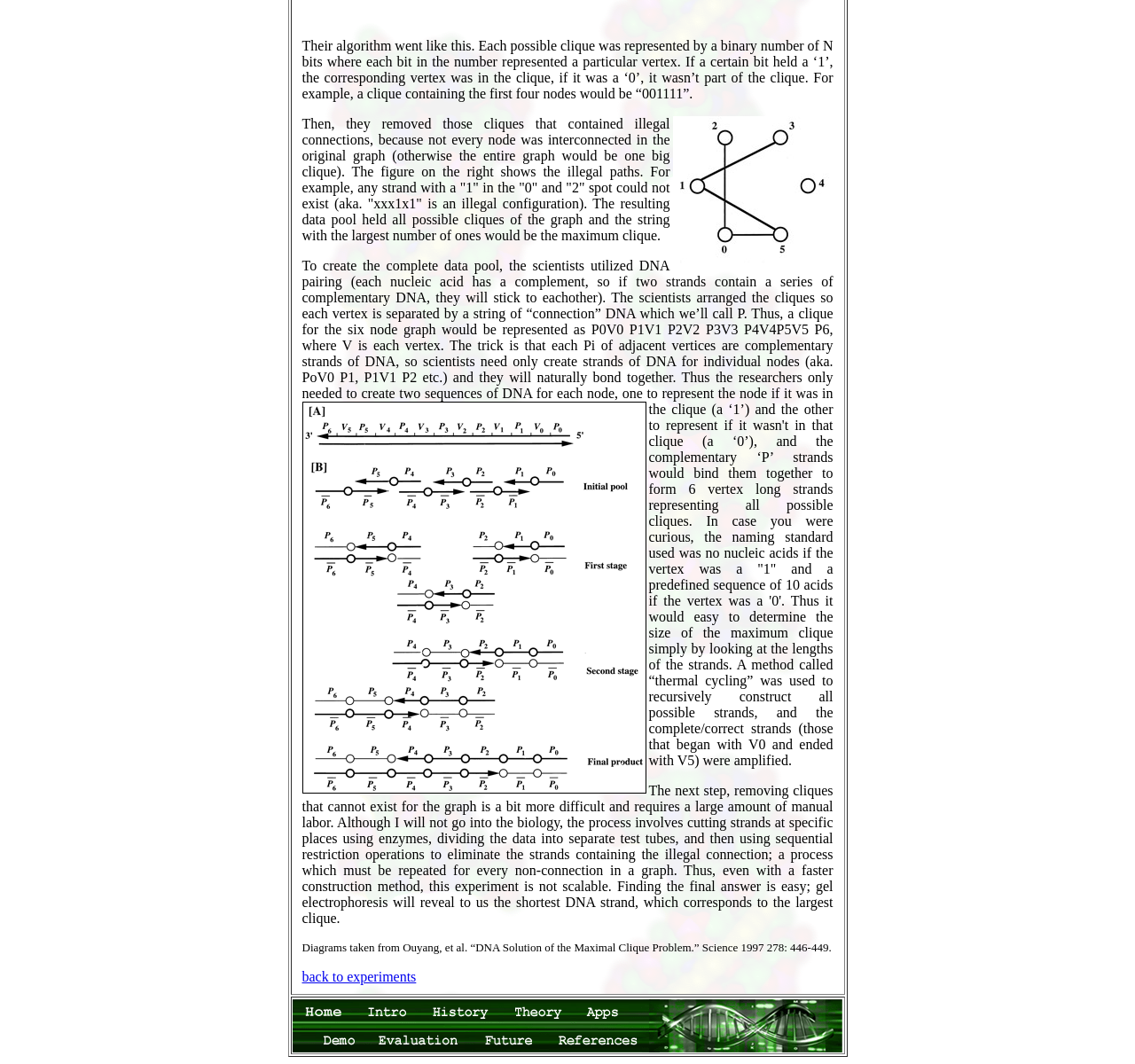Please determine the bounding box of the UI element that matches this description: back to experiments. The coordinates should be given as (top-left x, top-left y, bottom-right x, bottom-right y), with all values between 0 and 1.

[0.266, 0.911, 0.367, 0.925]